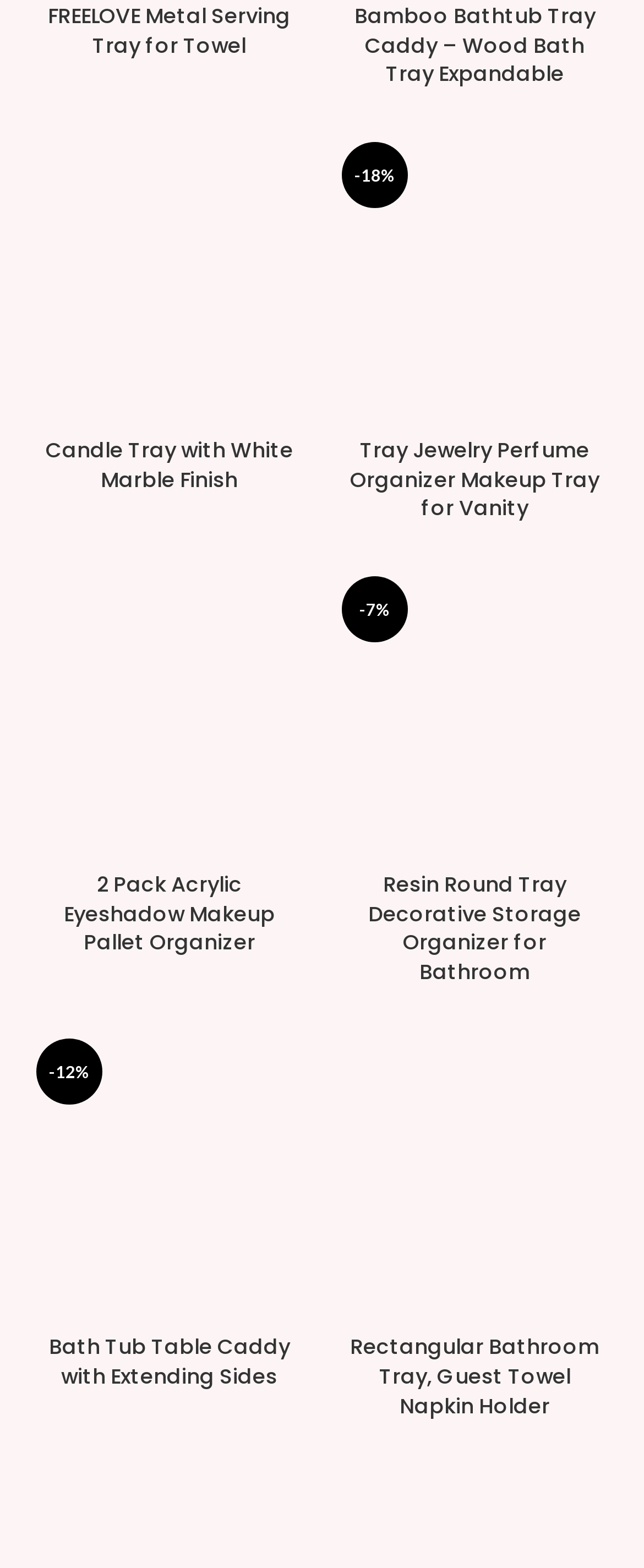Analyze the image and give a detailed response to the question:
How many products have a 'Quick view' link?

I checked each product heading and found that all 10 products have a 'Quick view' link, which suggests that all products have this feature.